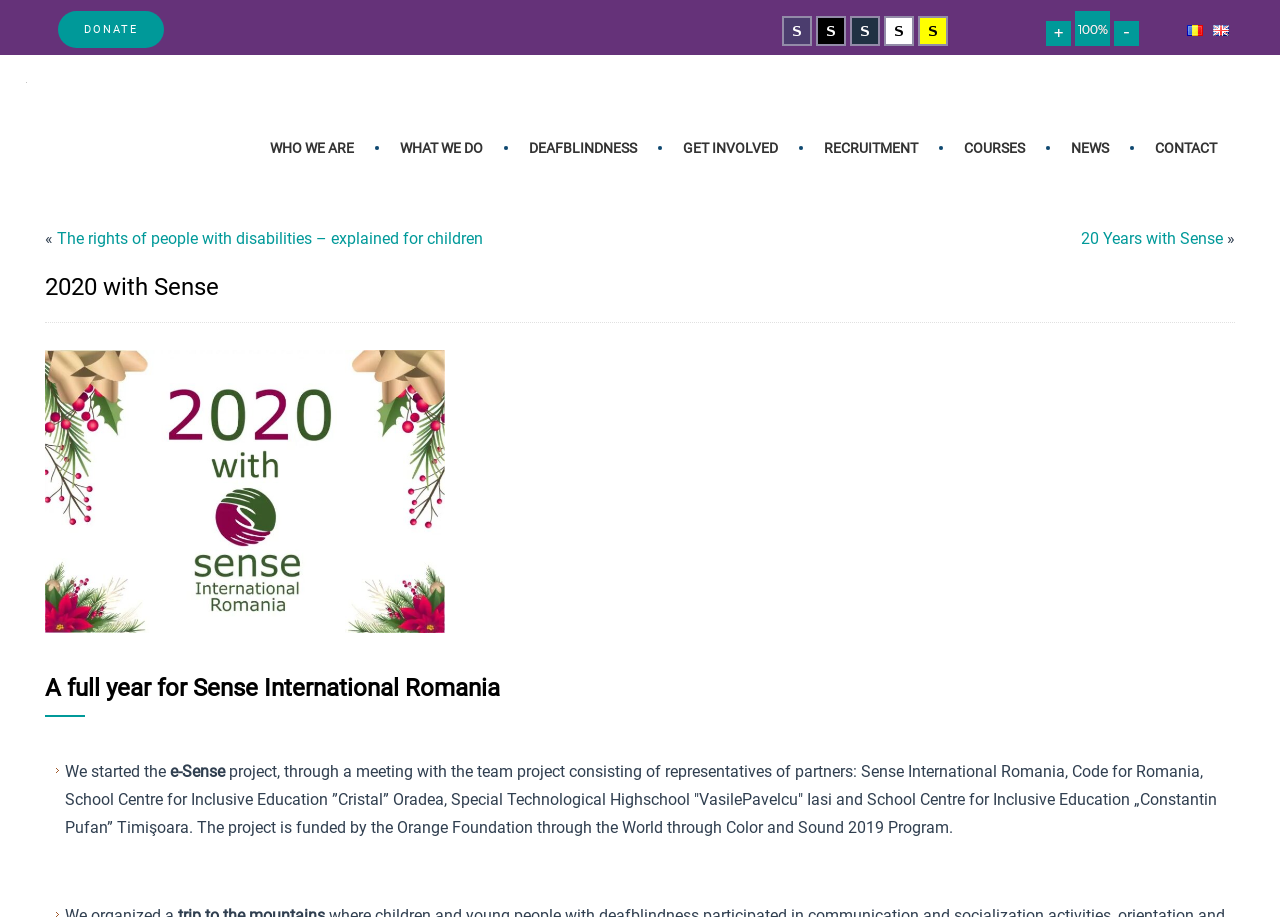Please reply to the following question with a single word or a short phrase:
What is the 'e-Sense' project about?

Meeting with team project